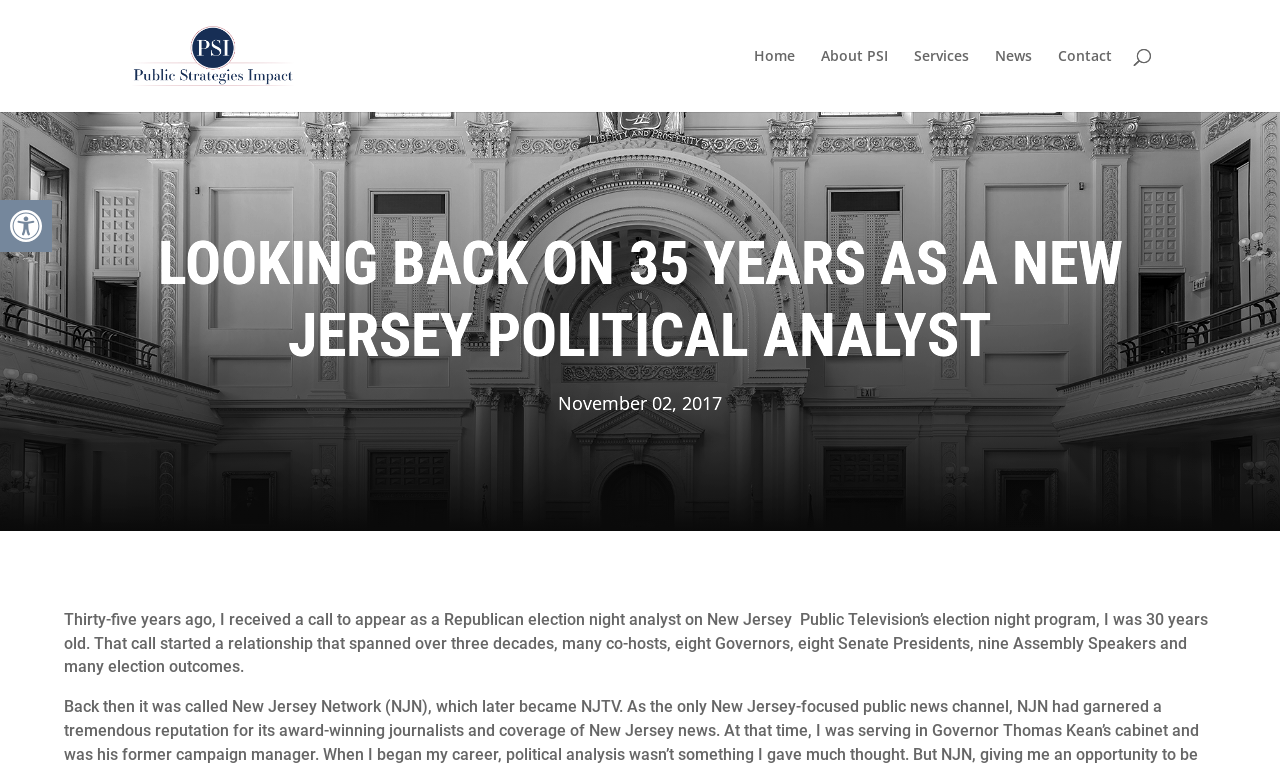Extract the heading text from the webpage.

LOOKING BACK ON 35 YEARS AS A NEW JERSEY POLITICAL ANALYST